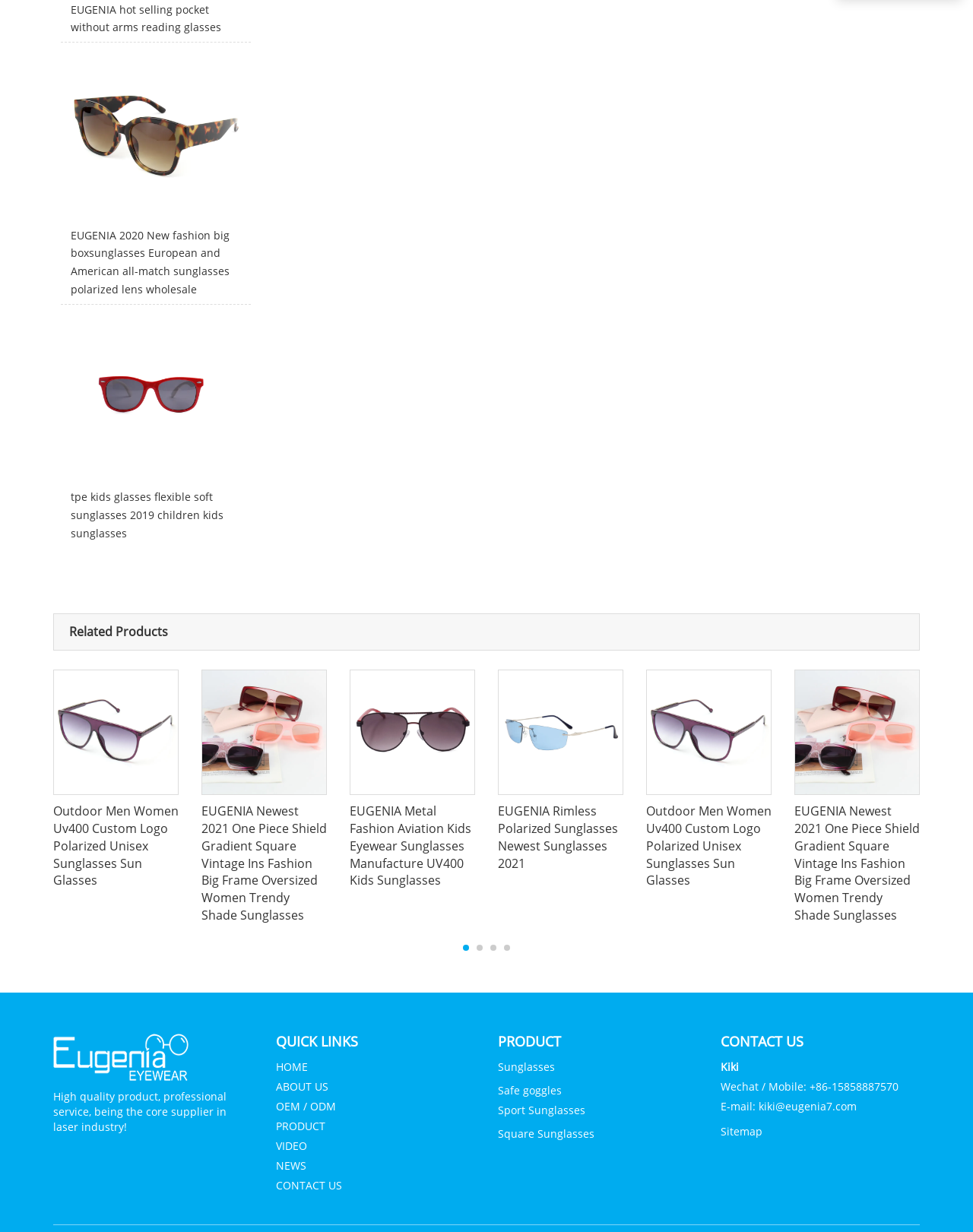Please specify the bounding box coordinates of the clickable region to carry out the following instruction: "Contact Kiki via Wechat or Mobile". The coordinates should be four float numbers between 0 and 1, in the format [left, top, right, bottom].

[0.74, 0.876, 0.923, 0.888]